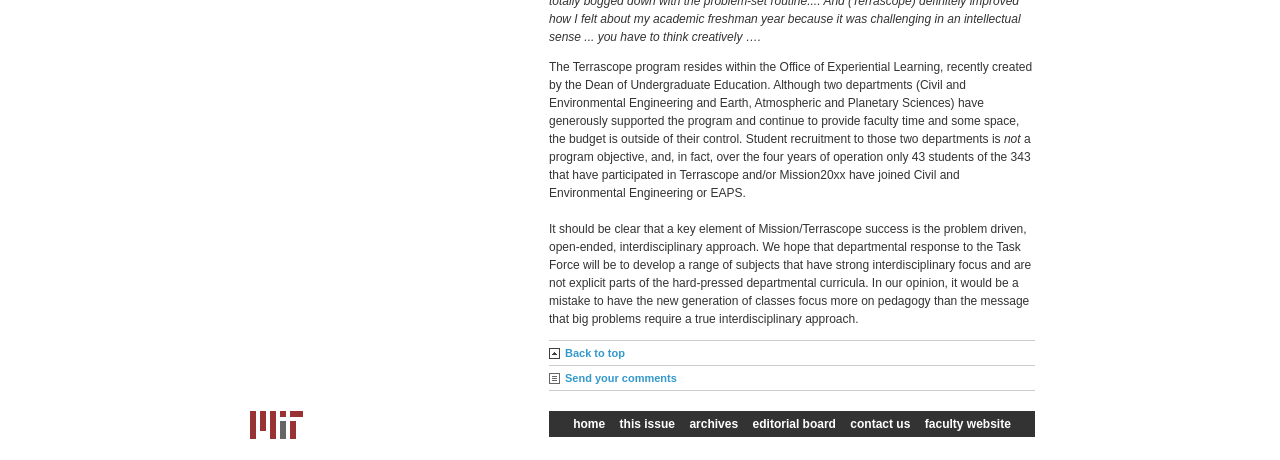How many students have participated in Terrascope and/or Mission20xx?
Please answer the question with a single word or phrase, referencing the image.

343